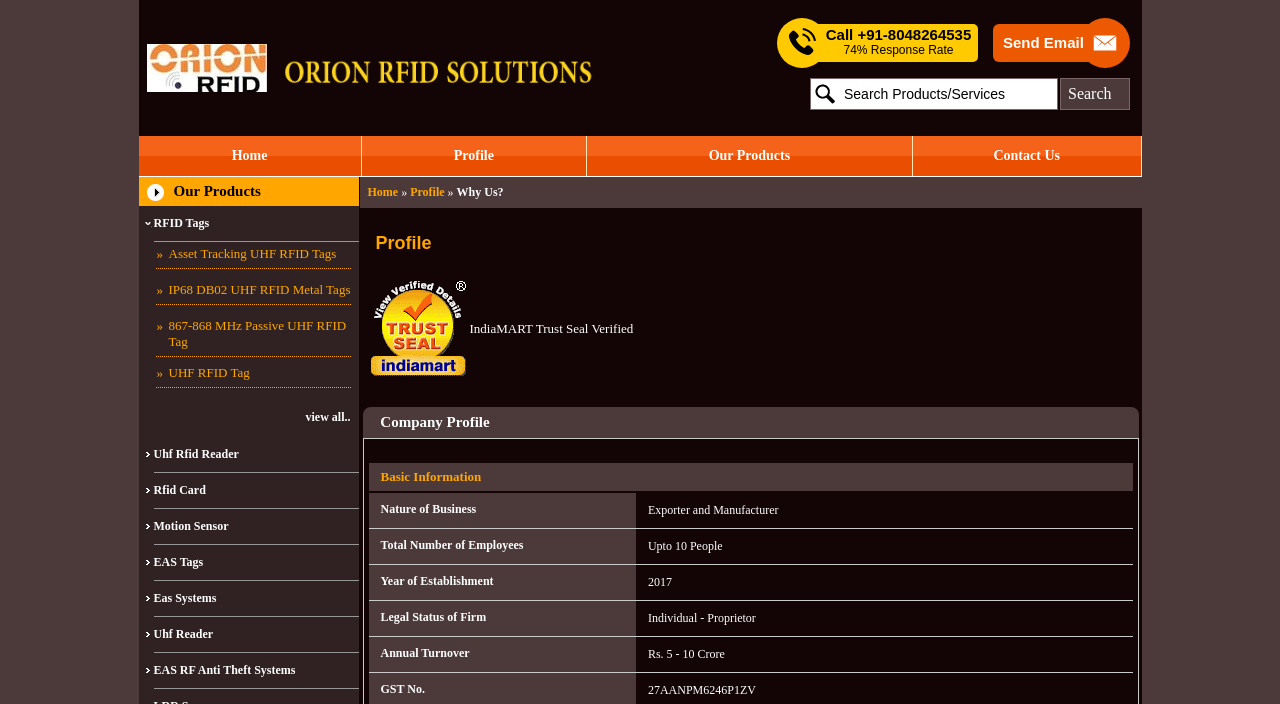Can you specify the bounding box coordinates for the region that should be clicked to fulfill this instruction: "Click on the 'Home' link".

[0.108, 0.193, 0.283, 0.25]